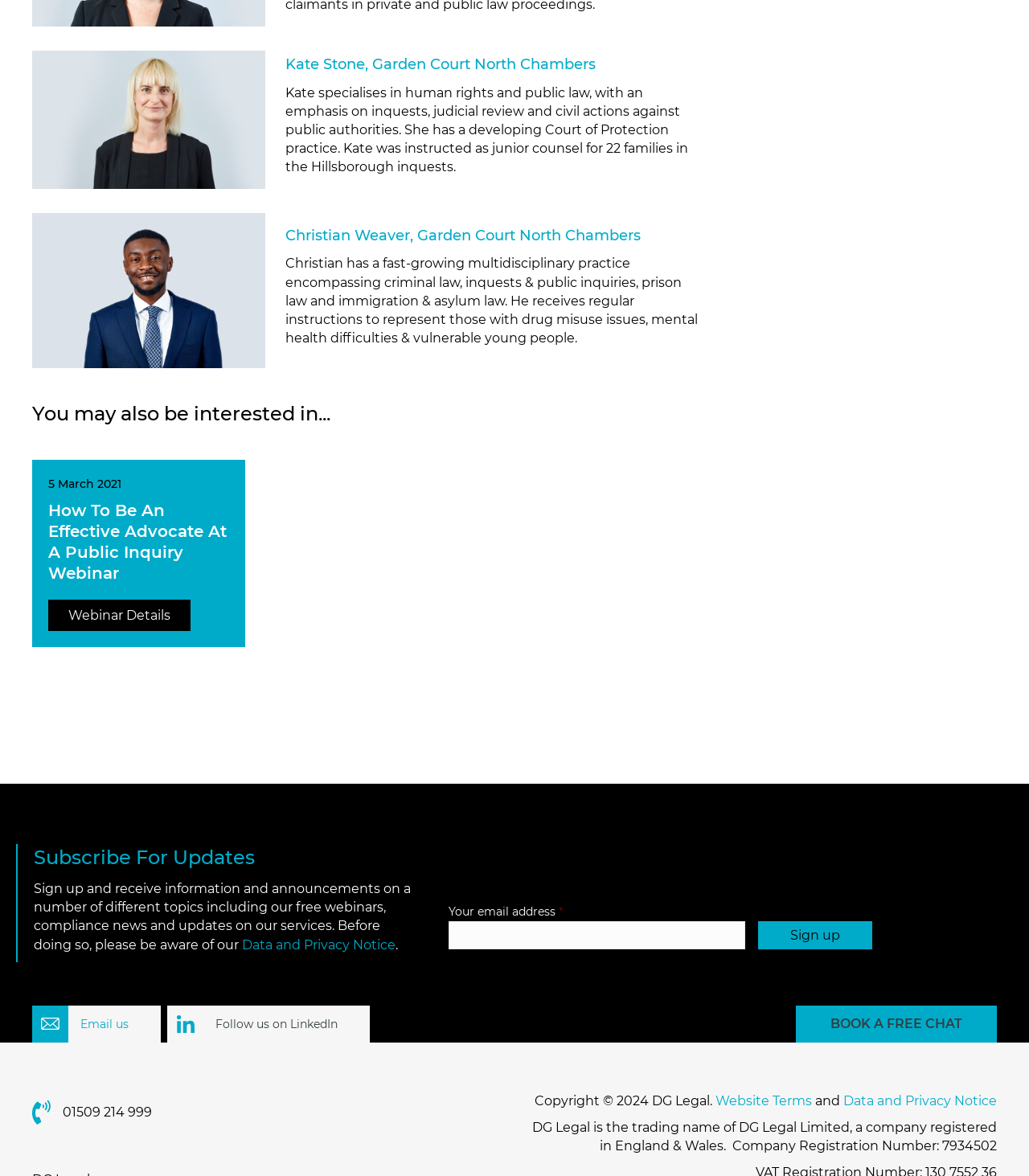Locate the bounding box coordinates of the region to be clicked to comply with the following instruction: "Sign up for updates". The coordinates must be four float numbers between 0 and 1, in the form [left, top, right, bottom].

[0.737, 0.783, 0.848, 0.807]